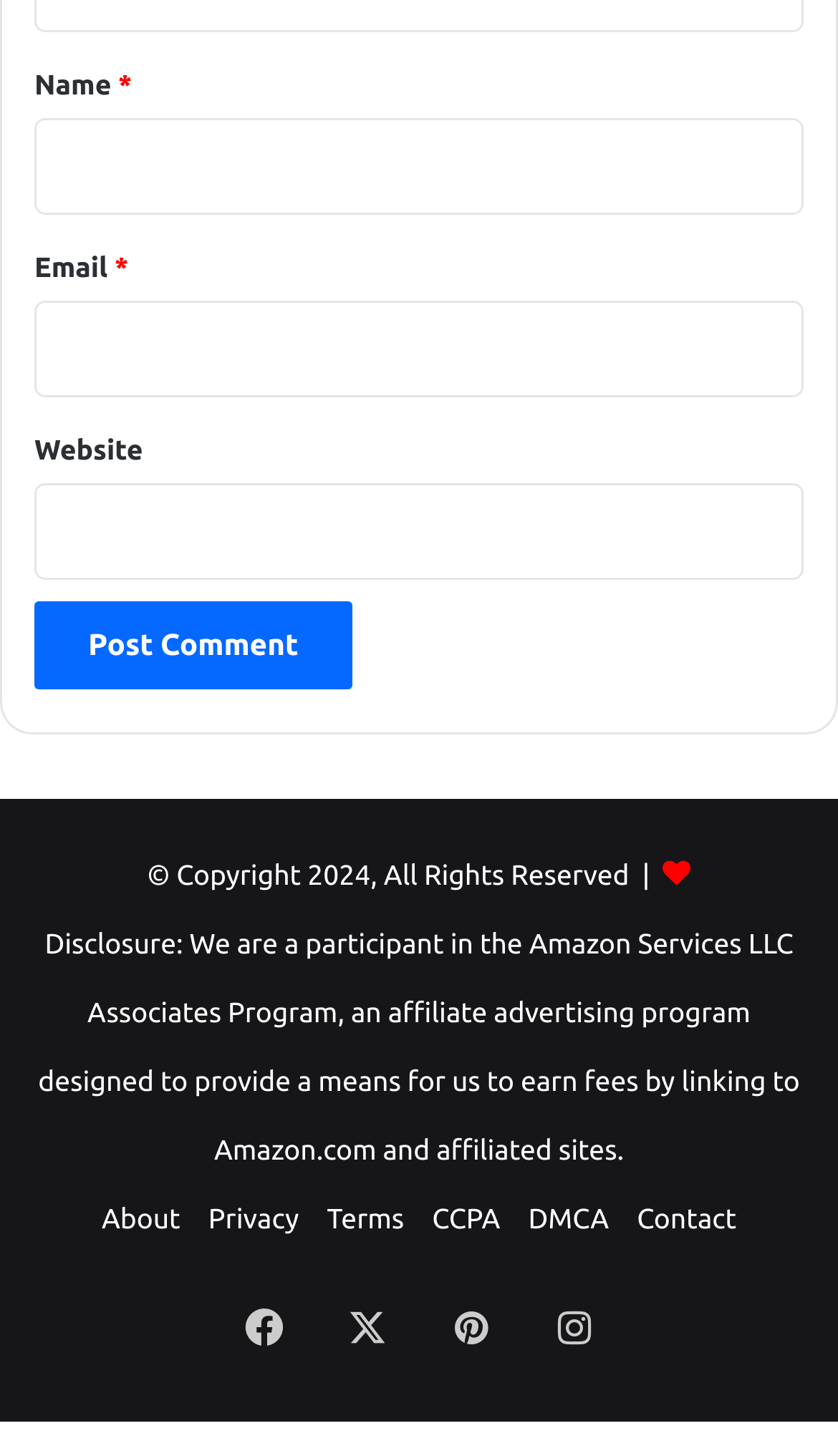How many social media links are available?
Refer to the image and provide a one-word or short phrase answer.

4